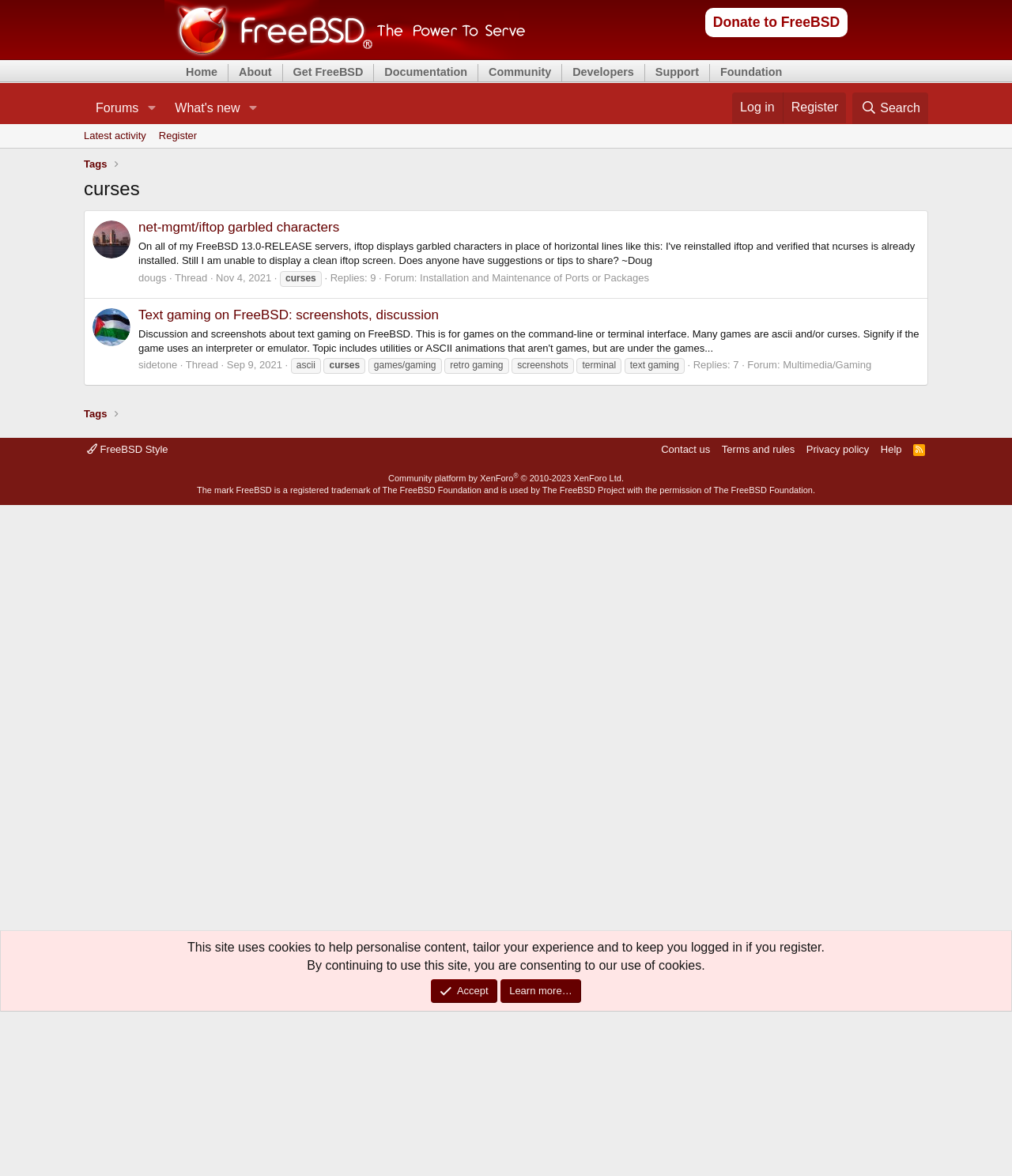Identify the bounding box for the UI element described as: "parent_node: What's new aria-label="Toggle expanded"". The coordinates should be four float numbers between 0 and 1, i.e., [left, top, right, bottom].

[0.239, 0.08, 0.261, 0.105]